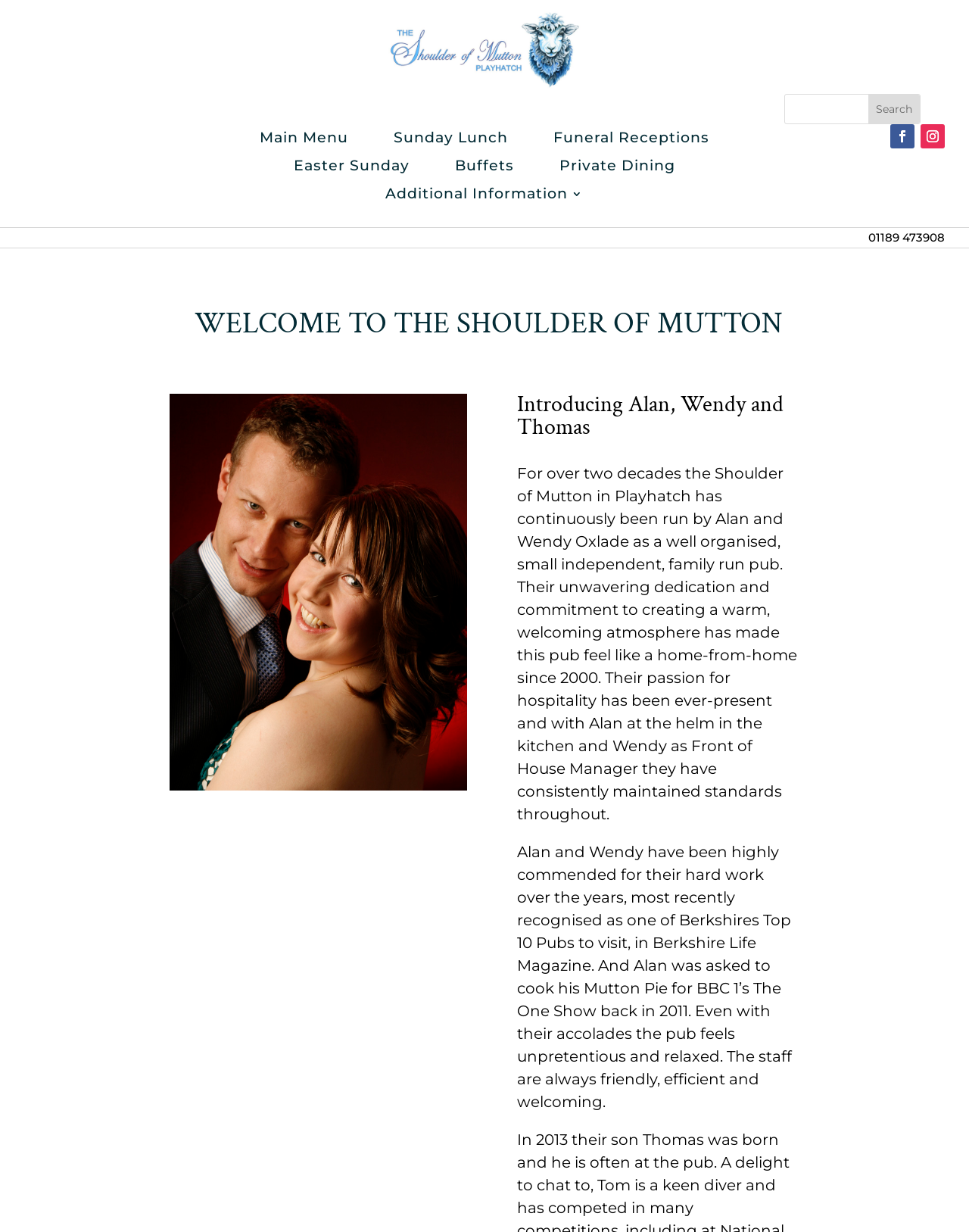Find the bounding box coordinates of the clickable area that will achieve the following instruction: "Search for something".

[0.81, 0.077, 0.949, 0.1]